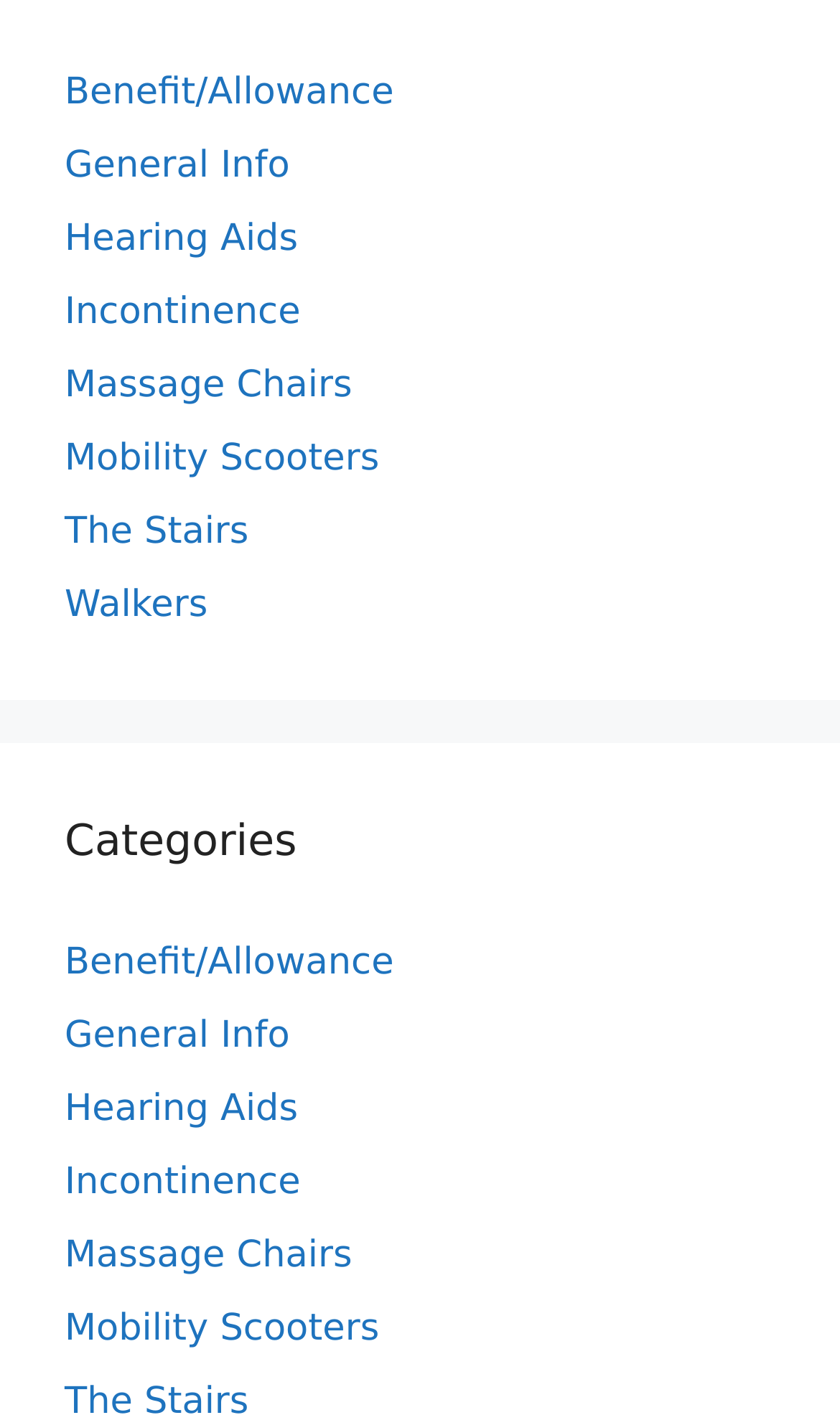What is the position of the 'Walkers' category?
Please provide a comprehensive answer based on the visual information in the image.

I looked at the list of links under the 'Categories' heading and found that 'Walkers' is the second to last link, above 'The Stairs'.